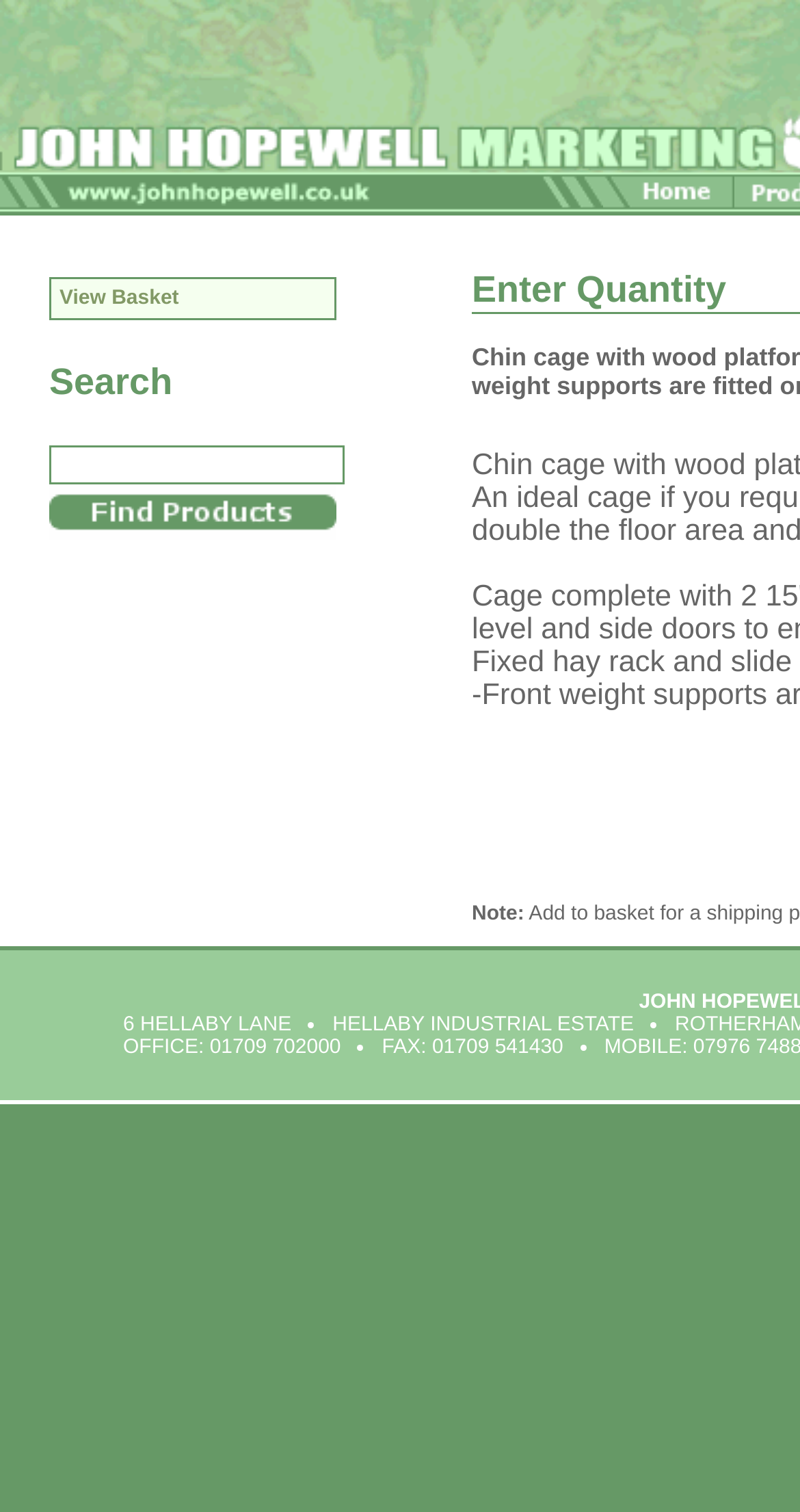Locate the bounding box of the user interface element based on this description: "alt="Home"".

[0.754, 0.113, 0.918, 0.143]